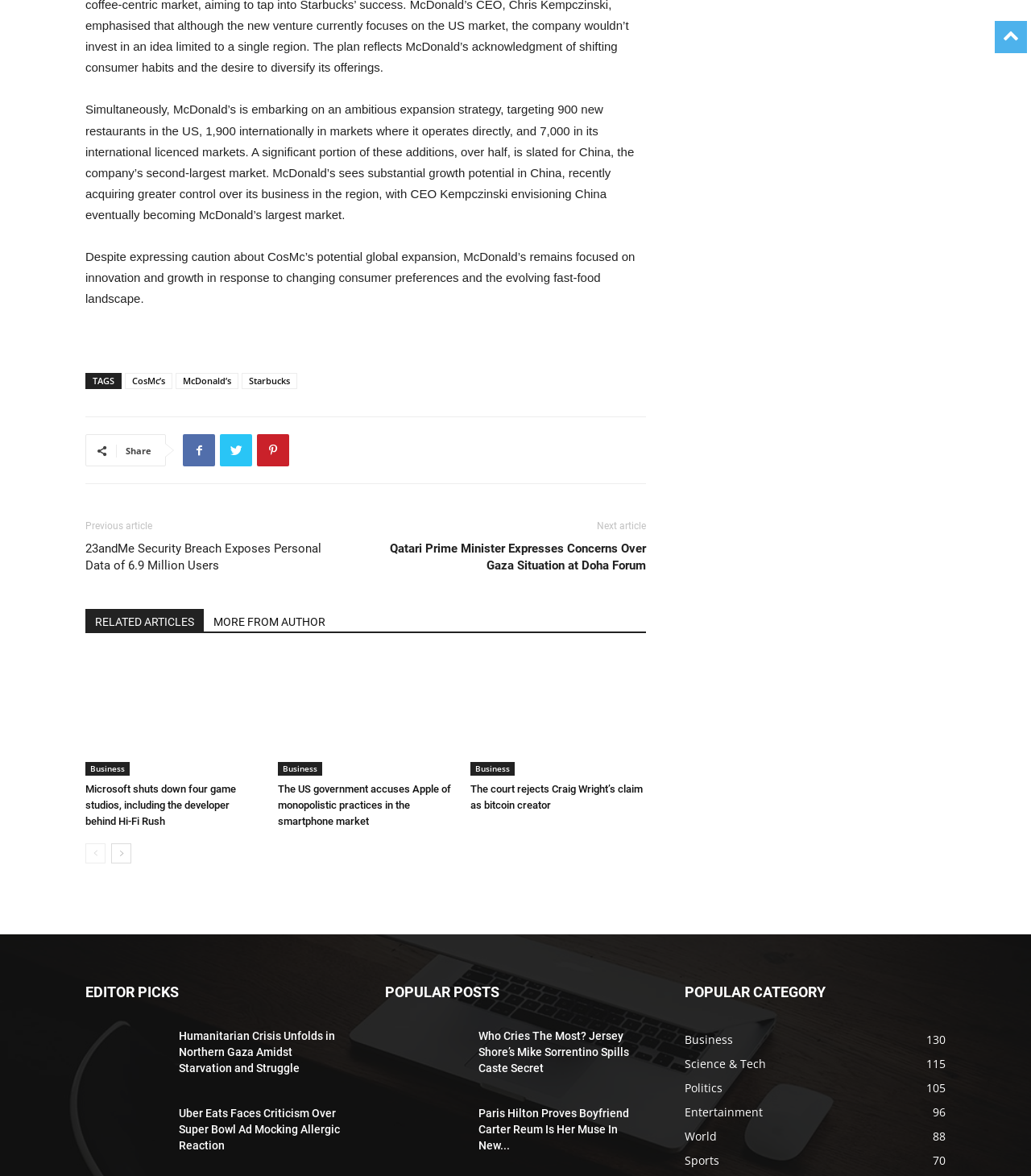What is the title of the first article in the 'EDITOR PICKS' section?
Provide a detailed answer to the question using information from the image.

I looked at the 'EDITOR PICKS' section and found that the first article is titled 'Humanitarian Crisis Unfolds in Northern Gaza Amidst Starvation and Struggle'.